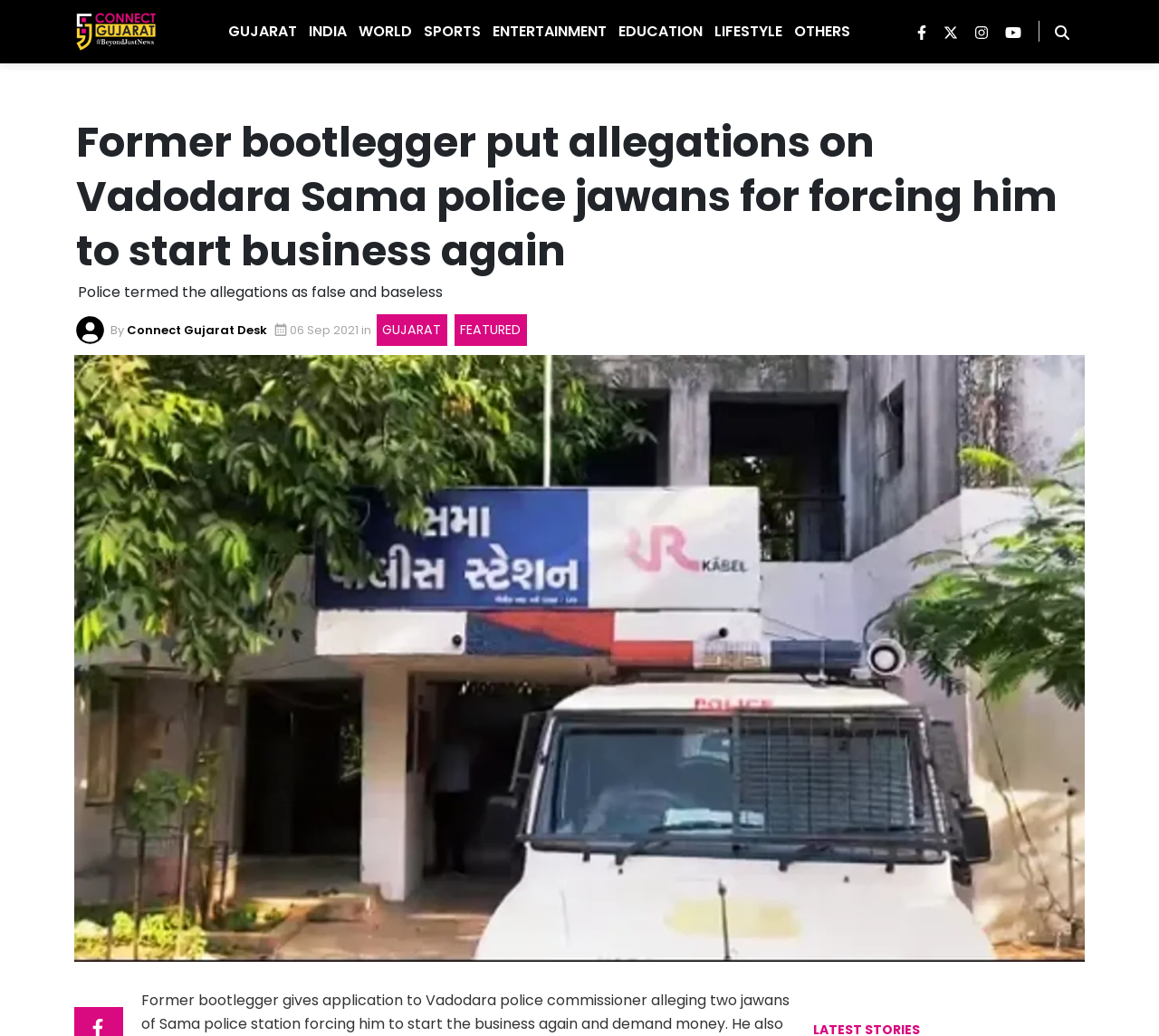Please specify the bounding box coordinates in the format (top-left x, top-left y, bottom-right x, bottom-right y), with values ranging from 0 to 1. Identify the bounding box for the UI component described as follows: Featured

[0.302, 0.234, 0.35, 0.257]